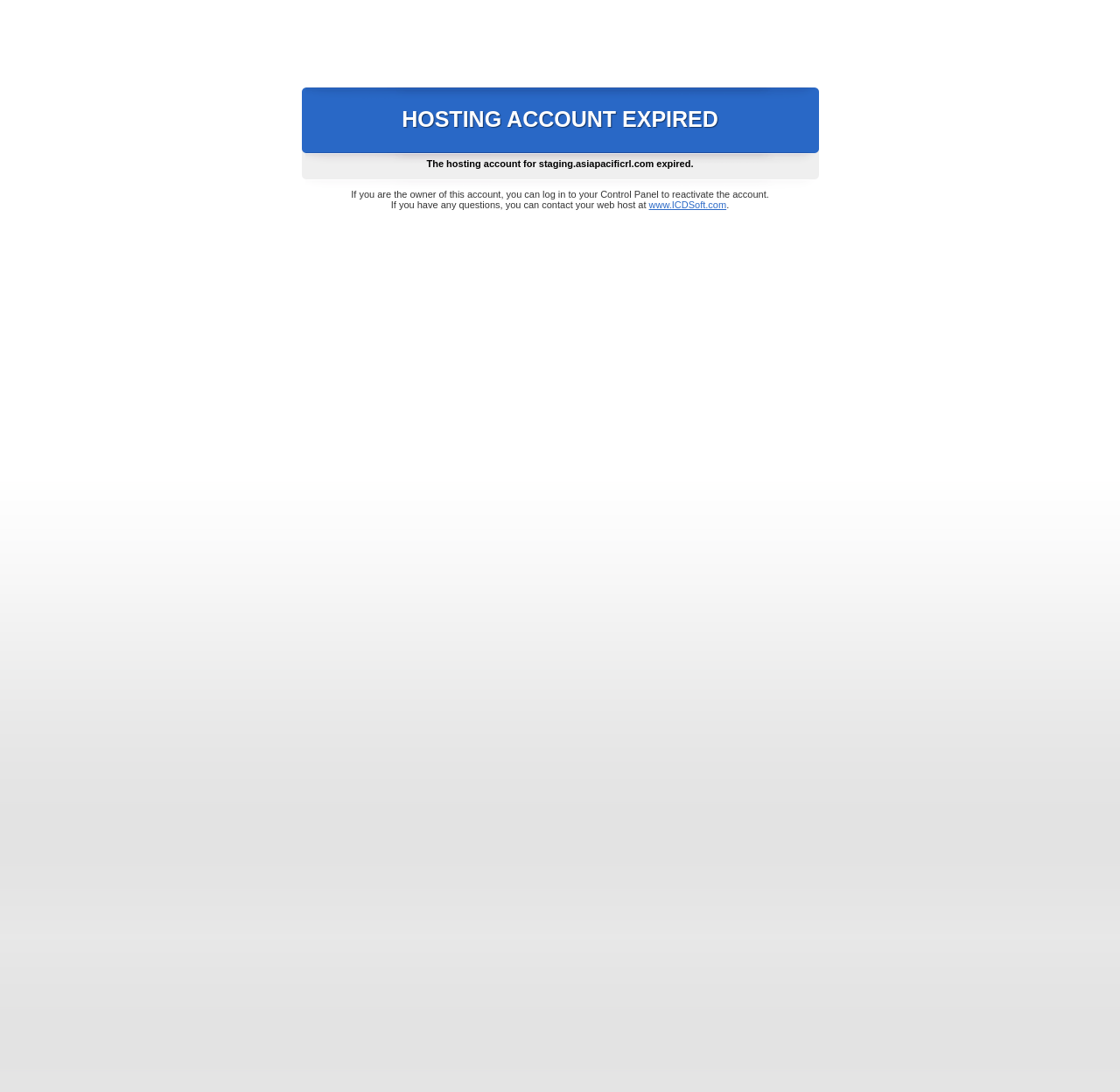Your task is to extract the text of the main heading from the webpage.

HOSTING ACCOUNT EXPIRED